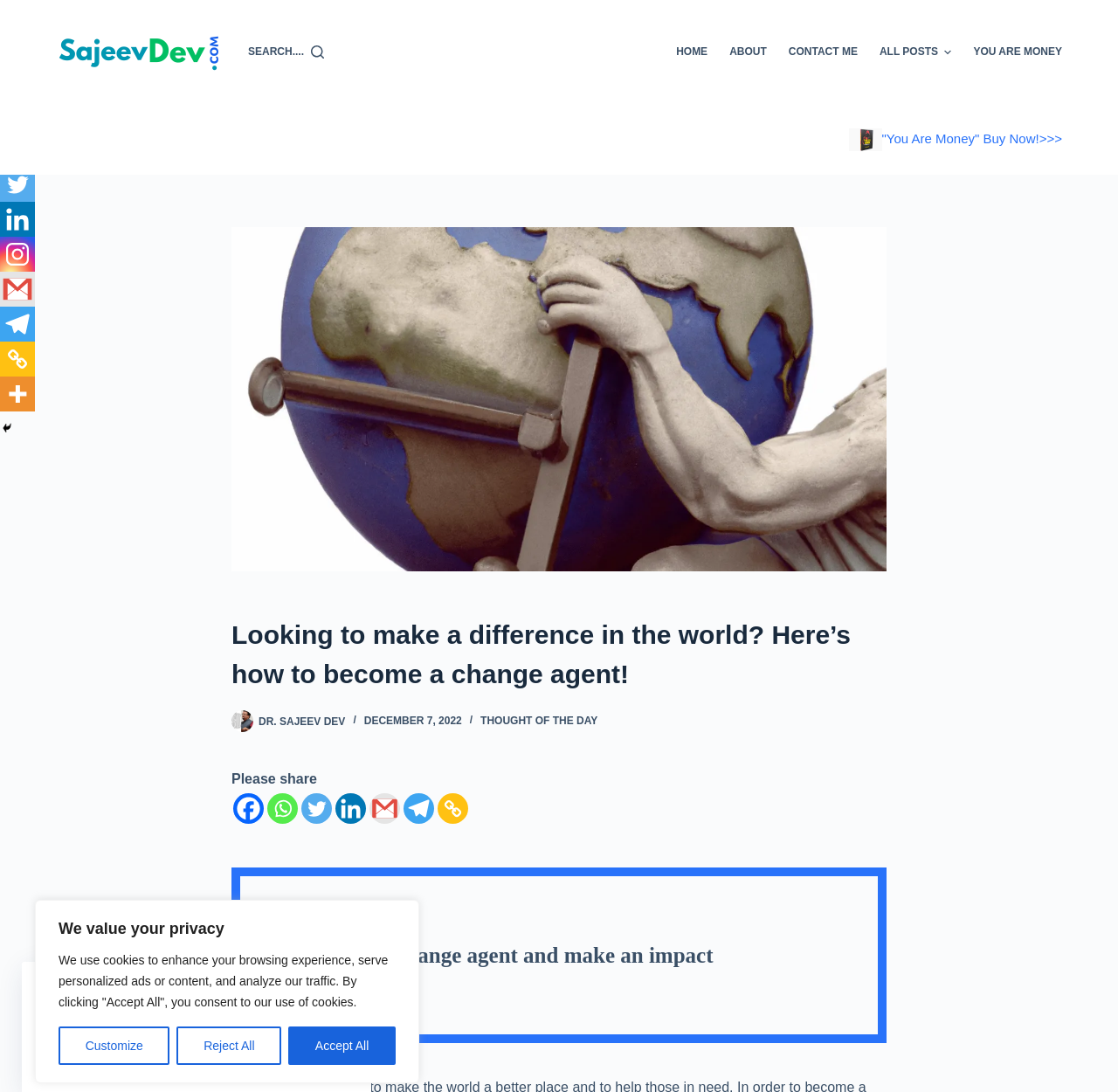What is the primary heading on this webpage?

Looking to make a difference in the world? Here’s how to become a change agent!